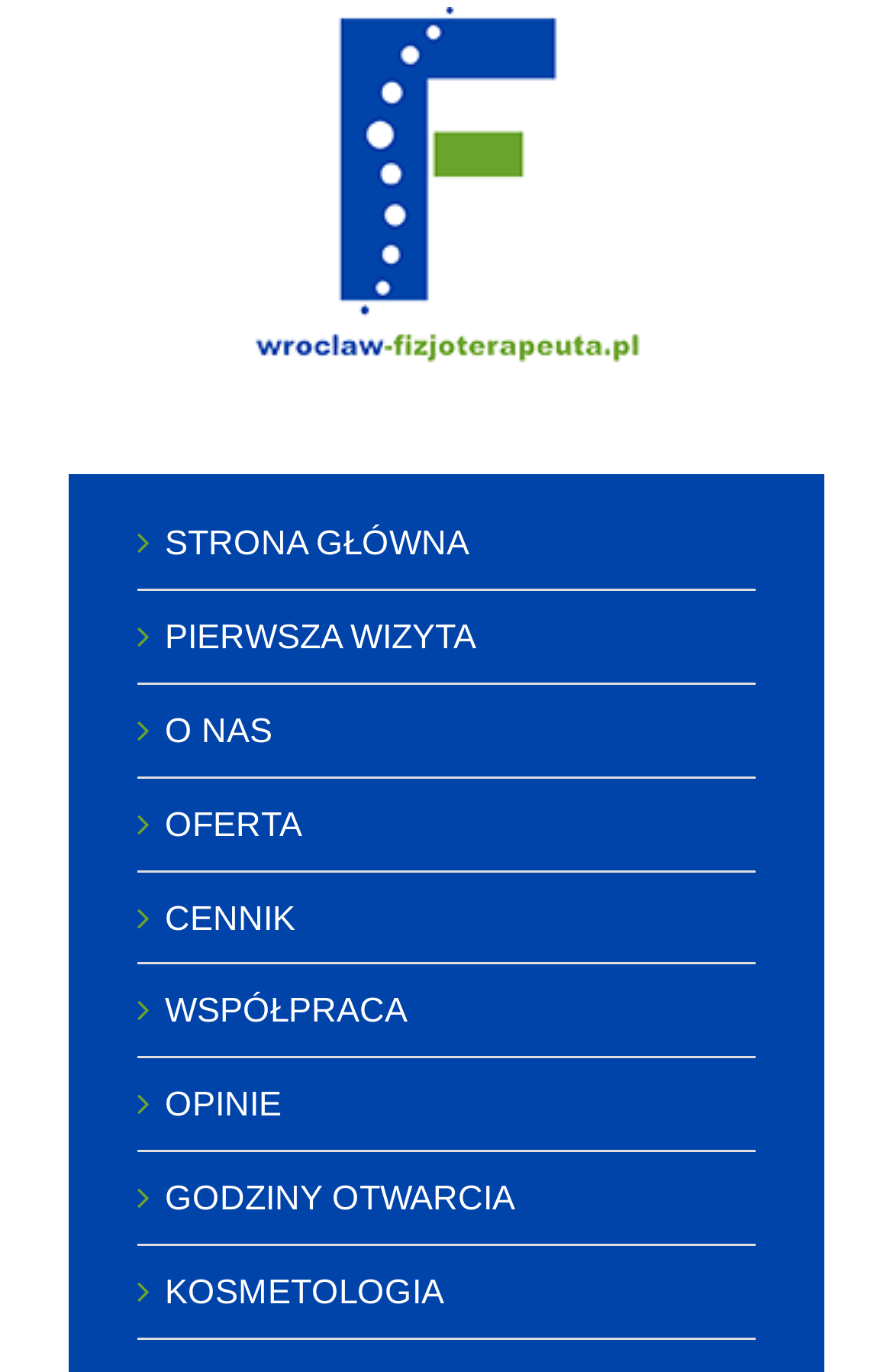Bounding box coordinates are specified in the format (top-left x, top-left y, bottom-right x, bottom-right y). All values are floating point numbers bounded between 0 and 1. Please provide the bounding box coordinate of the region this sentence describes: PIERWSZA WIZYTA

[0.185, 0.449, 0.533, 0.477]